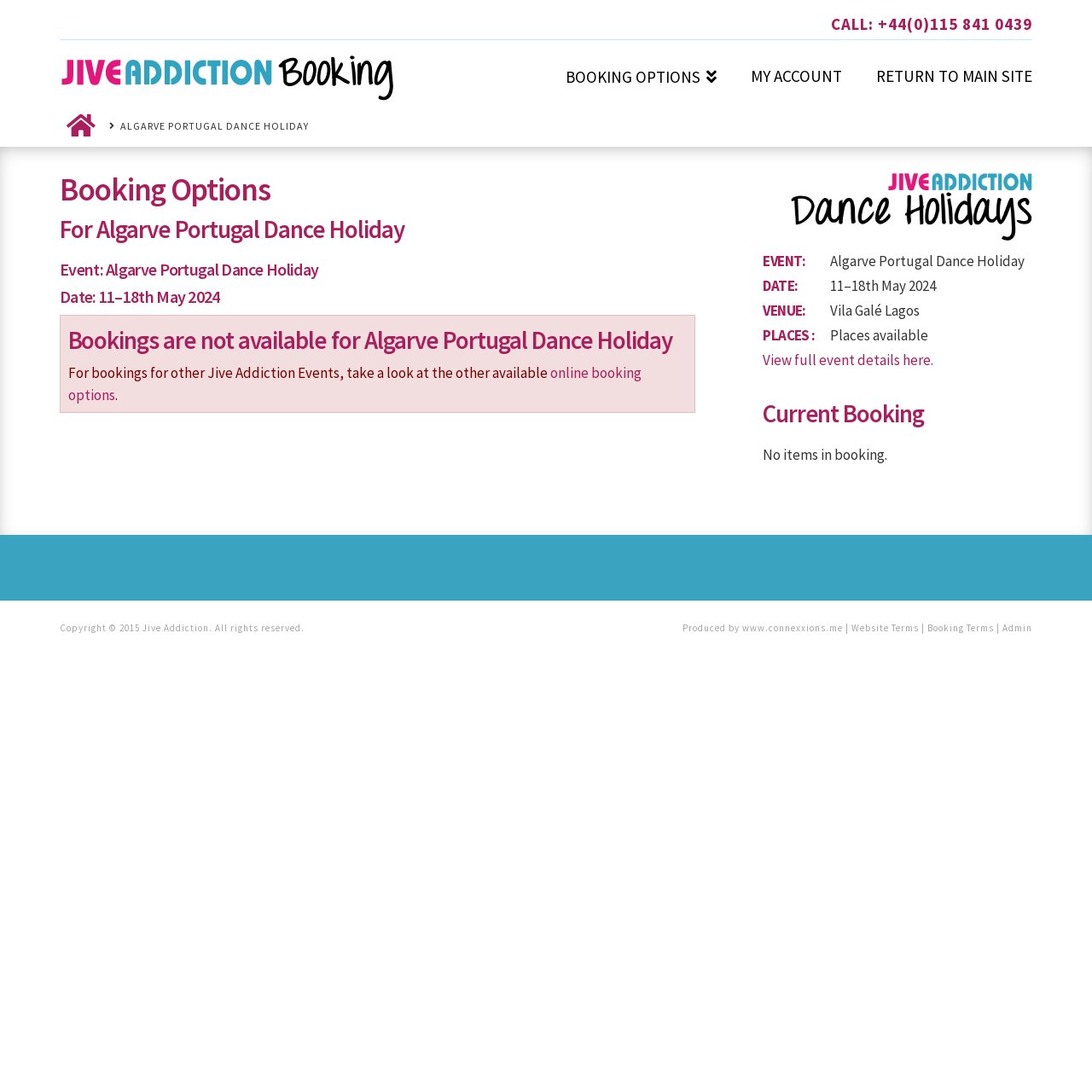Kindly determine the bounding box coordinates for the area that needs to be clicked to execute this instruction: "View artist information".

None